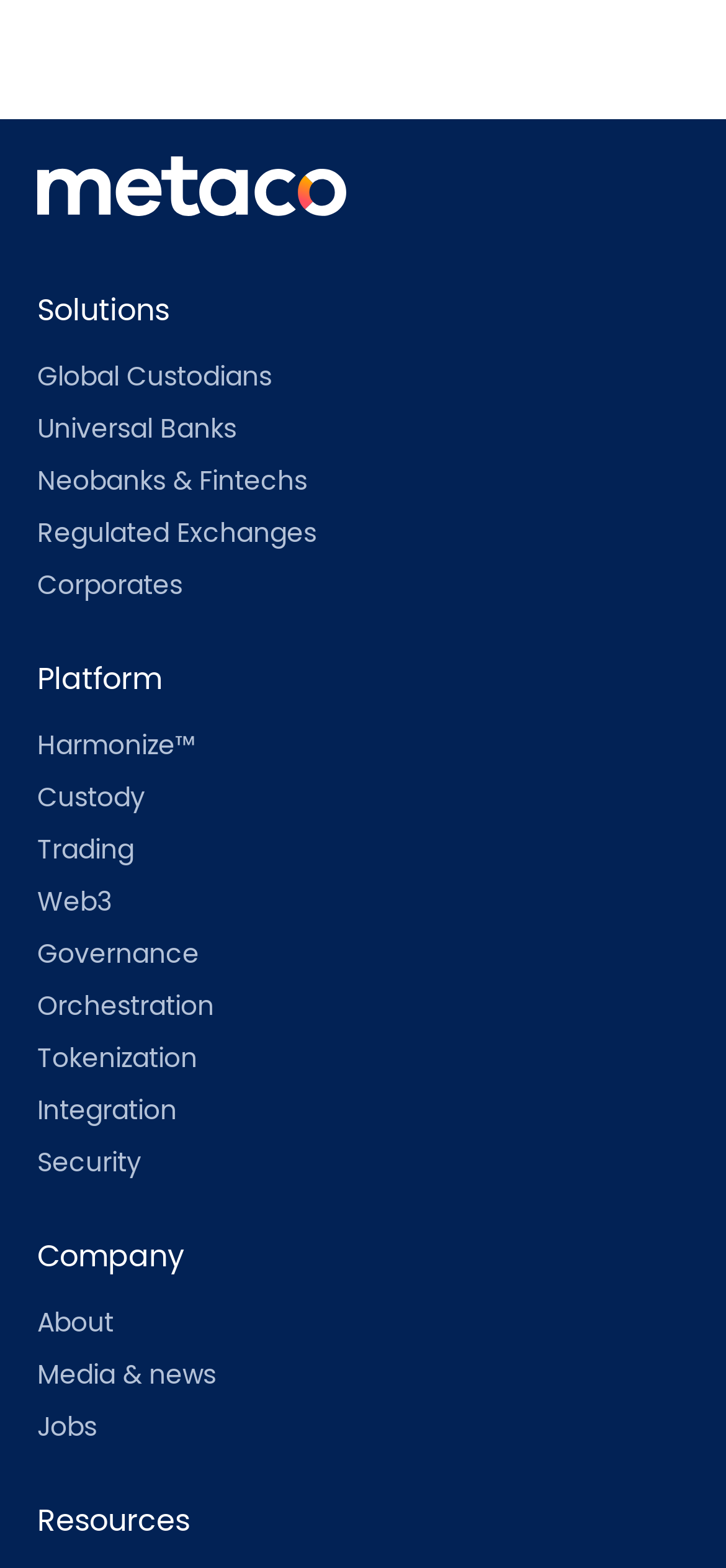Please specify the bounding box coordinates for the clickable region that will help you carry out the instruction: "View Resources".

[0.051, 0.957, 0.949, 0.983]